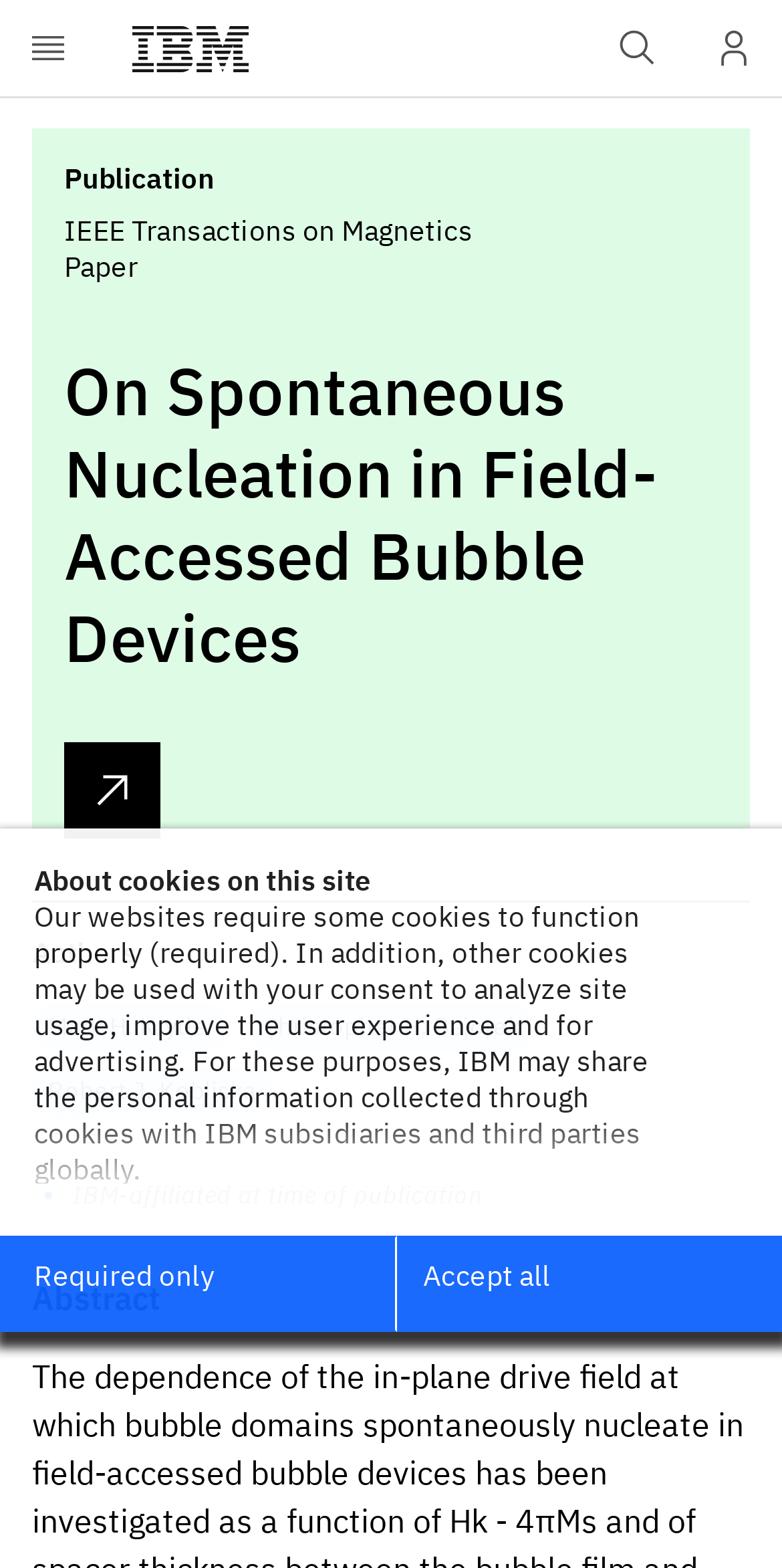Identify and generate the primary title of the webpage.

On Spontaneous Nucleation in Field-Accessed Bubble Devices